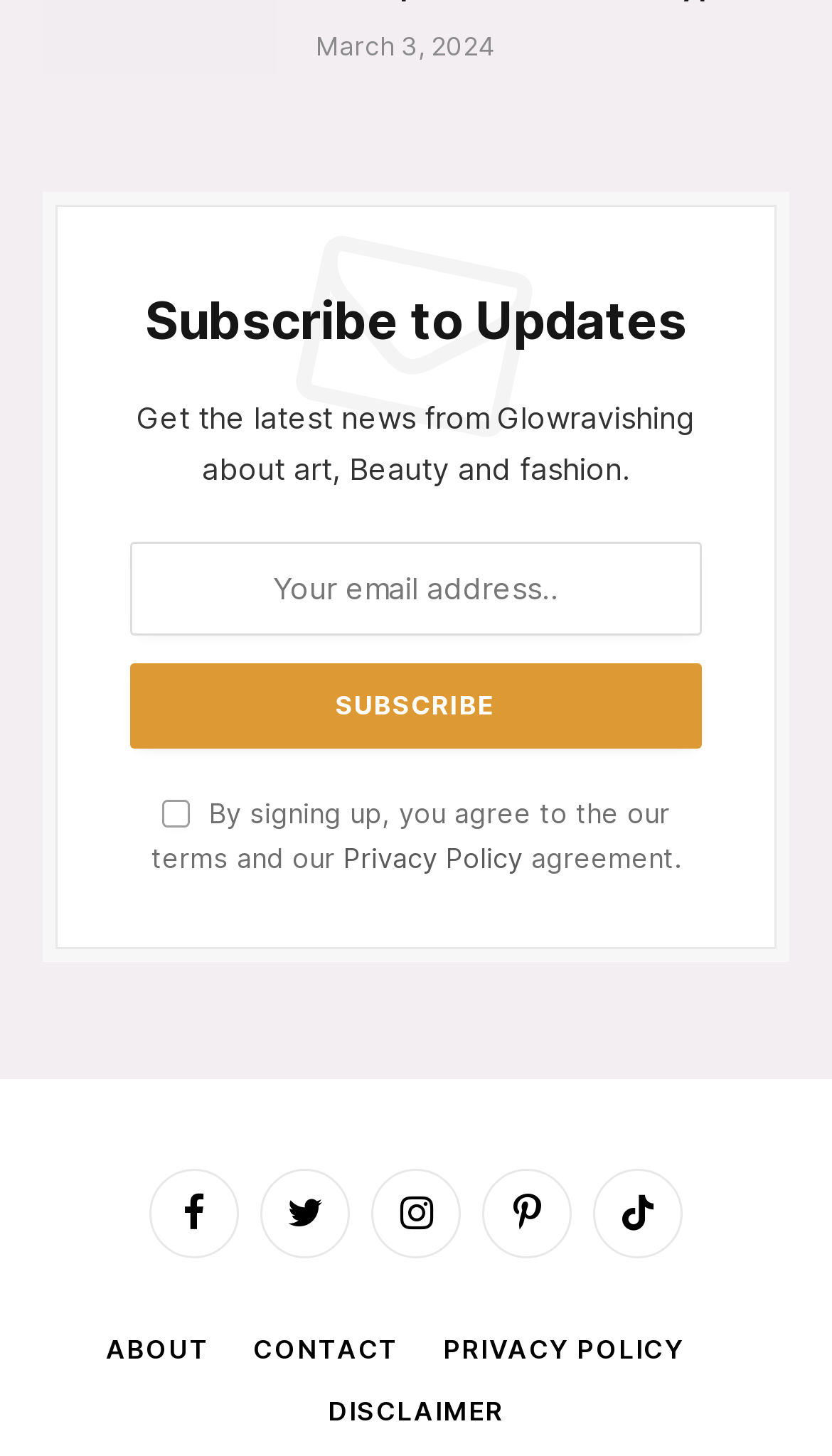Specify the bounding box coordinates of the element's region that should be clicked to achieve the following instruction: "Enter email address". The bounding box coordinates consist of four float numbers between 0 and 1, in the format [left, top, right, bottom].

[0.156, 0.372, 0.844, 0.436]